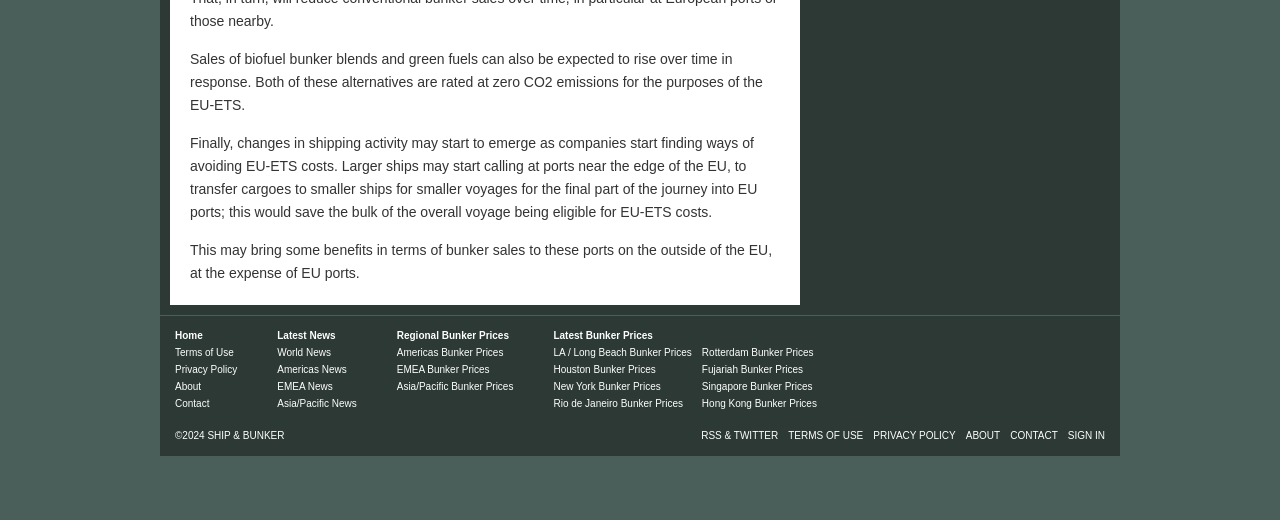Use the information in the screenshot to answer the question comprehensively: What is the purpose of the EU-ETS?

The text mentions 'zero CO2 emissions for the purposes of the EU-ETS' which indicates that the purpose of the EU-ETS is to reduce CO2 emissions.